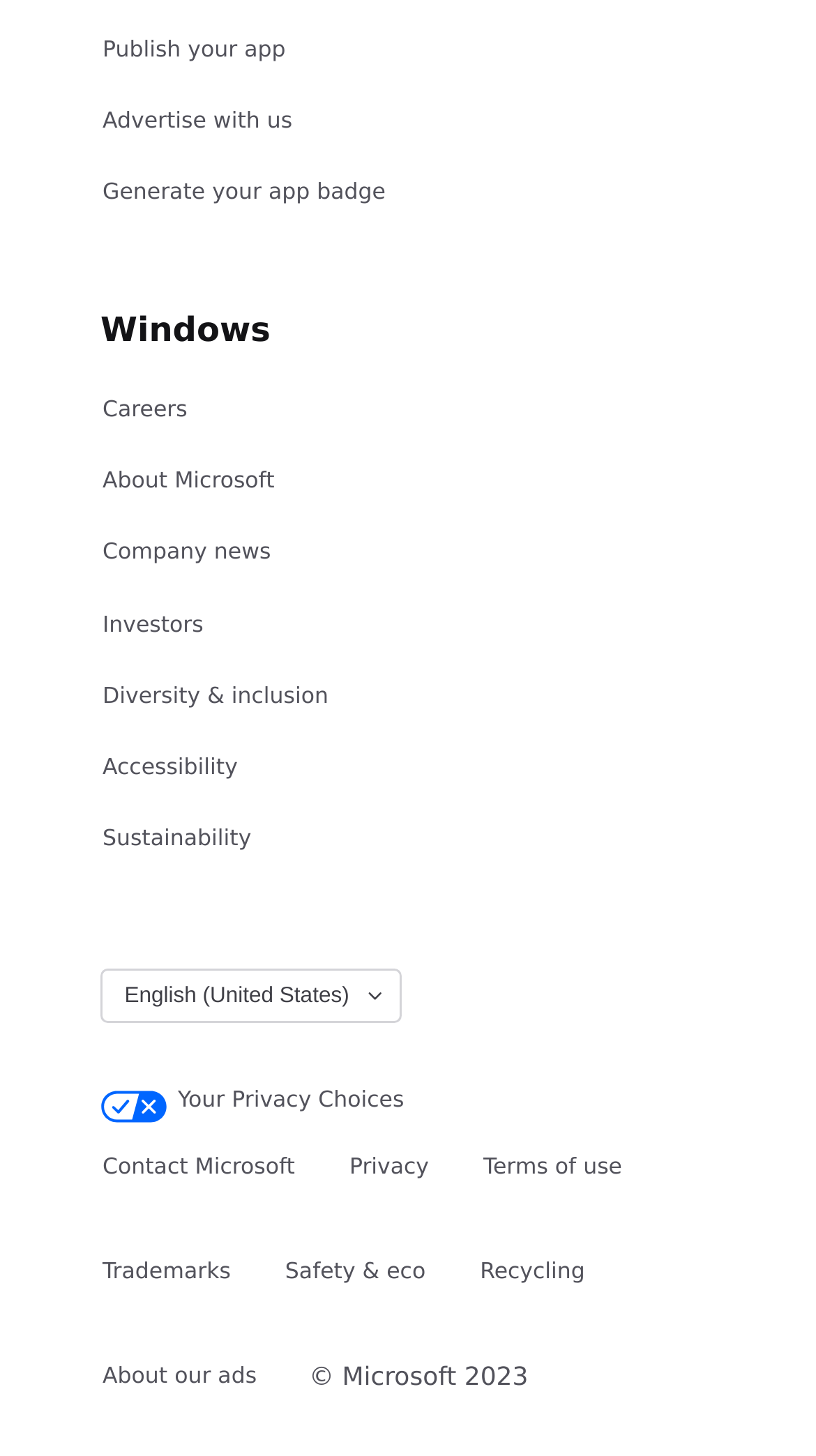Locate the bounding box coordinates of the clickable area needed to fulfill the instruction: "Learn about diversity and inclusion".

[0.123, 0.46, 0.405, 0.497]